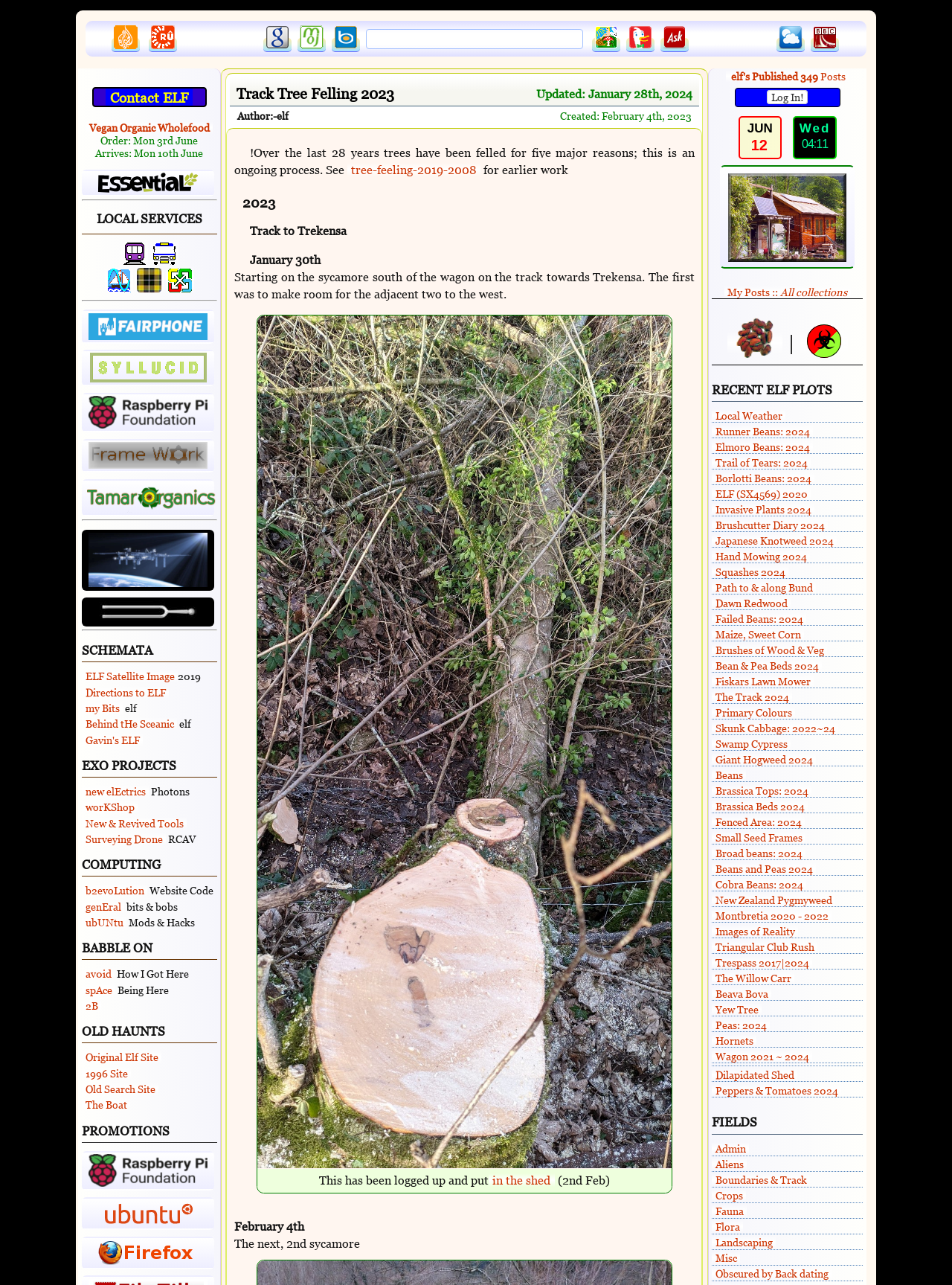Can you show the bounding box coordinates of the region to click on to complete the task described in the instruction: "Search using Al Jazeera News"?

[0.117, 0.029, 0.147, 0.04]